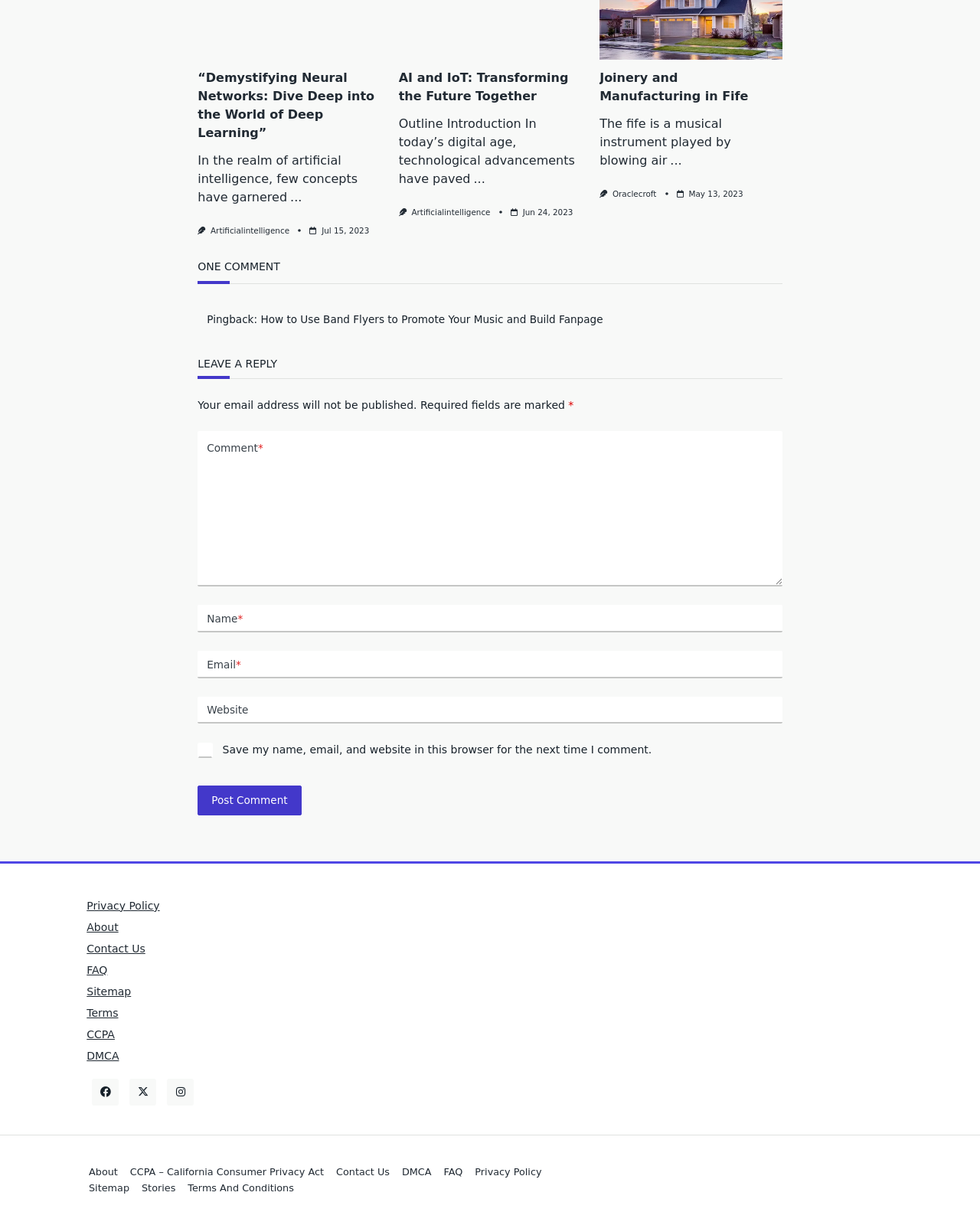Please determine the bounding box coordinates of the section I need to click to accomplish this instruction: "Click on the 'Demystifying Neural Networks: Dive Deep into the World of Deep Learning' link".

[0.202, 0.058, 0.382, 0.114]